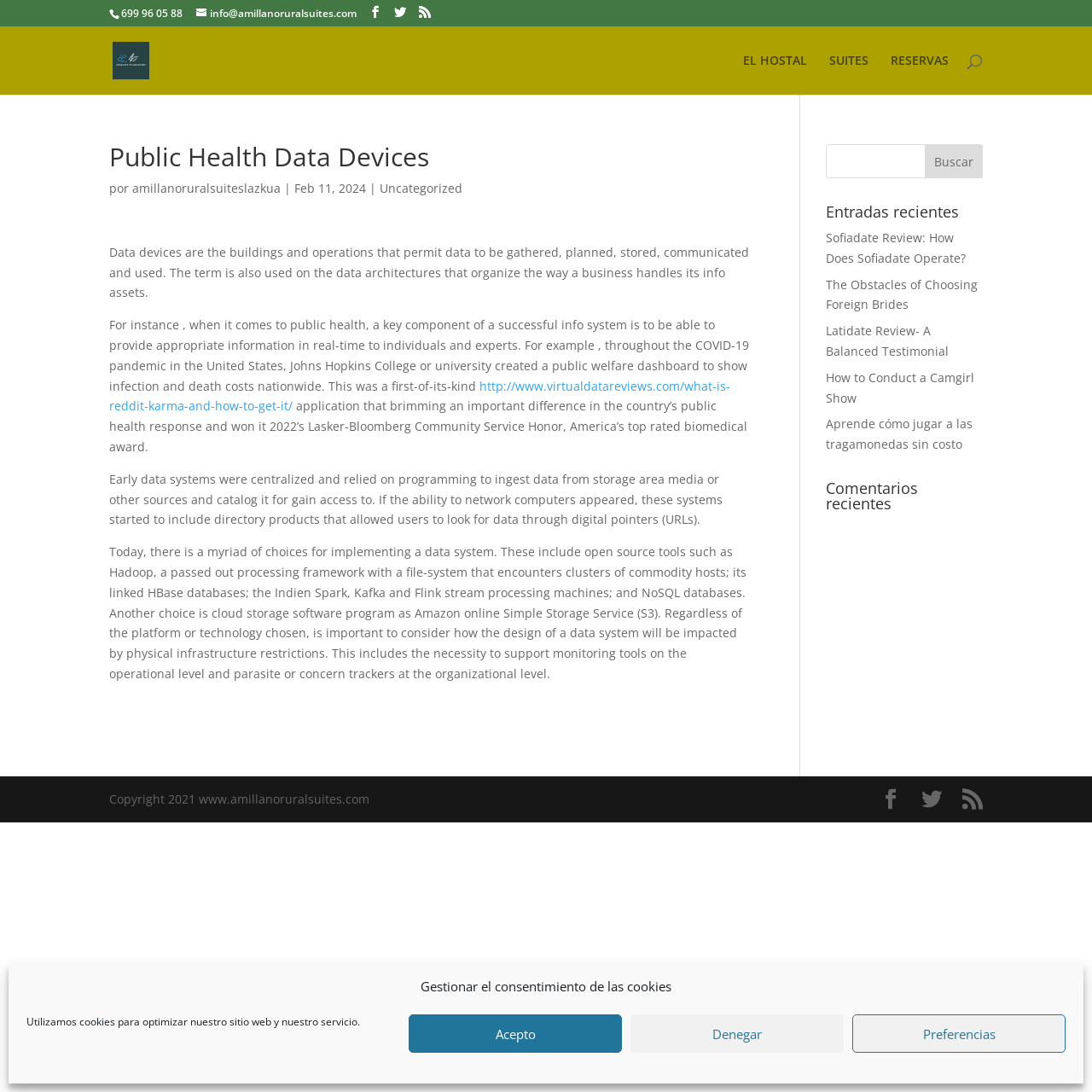Give an extensive and precise description of the webpage.

The webpage is about Public Health Data Devices and is related to AMIILANO RURAL SUITES. At the top, there is a dialog box for managing cookie consent, which includes a message about using cookies to optimize the website and service, along with three buttons: "Acepto", "Denegar", and "Preferencias".

Below the dialog box, there is a section with contact information, including a phone number, email address, and social media links. Next to this section, there is a logo of AMIILANO RURAL SUITES, which is an image.

The main content of the webpage is divided into two columns. The left column has a search bar at the top, followed by a heading "Public Health Data Devices" and a series of paragraphs discussing the topic. The text explains that data devices are essential for gathering, planning, storing, communicating, and using data, and provides examples of how they are used in public health, such as the Johns Hopkins University's public health dashboard during the COVID-19 pandemic.

The right column has a search bar at the top, followed by a heading "Entradas recientes" (Recent Entries) and a list of links to recent articles, including "Sofiadate Review: How Does Sofiadate Operate?", "The Obstacles of Choosing Foreign Brides", and "Aprende cómo jugar a las tragamonedas sin costo". Below this list, there is a heading "Comentarios recientes" (Recent Comments), but no comments are displayed.

At the bottom of the webpage, there is a footer section with a copyright notice and social media links.